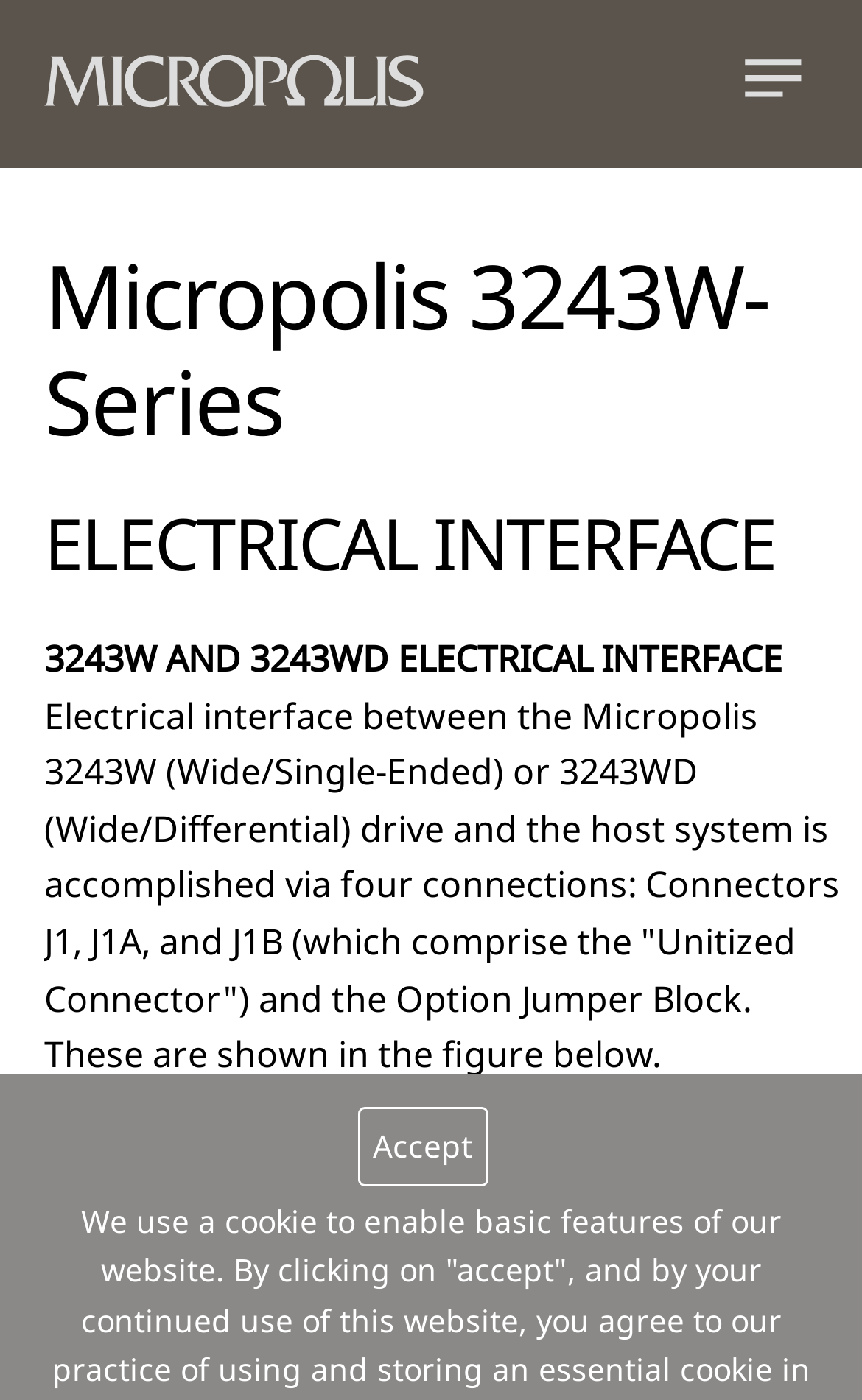What is the purpose of the Option Jumper Block?
Please provide a comprehensive answer based on the details in the screenshot.

The purpose of the Option Jumper Block can be inferred from the StaticText element, which mentions it as one of the four connections used to accomplish the electrical interface. Although the exact purpose is not explicitly stated, it can be inferred that it plays a role in facilitating the electrical interface between the hard disk drive and the host system.